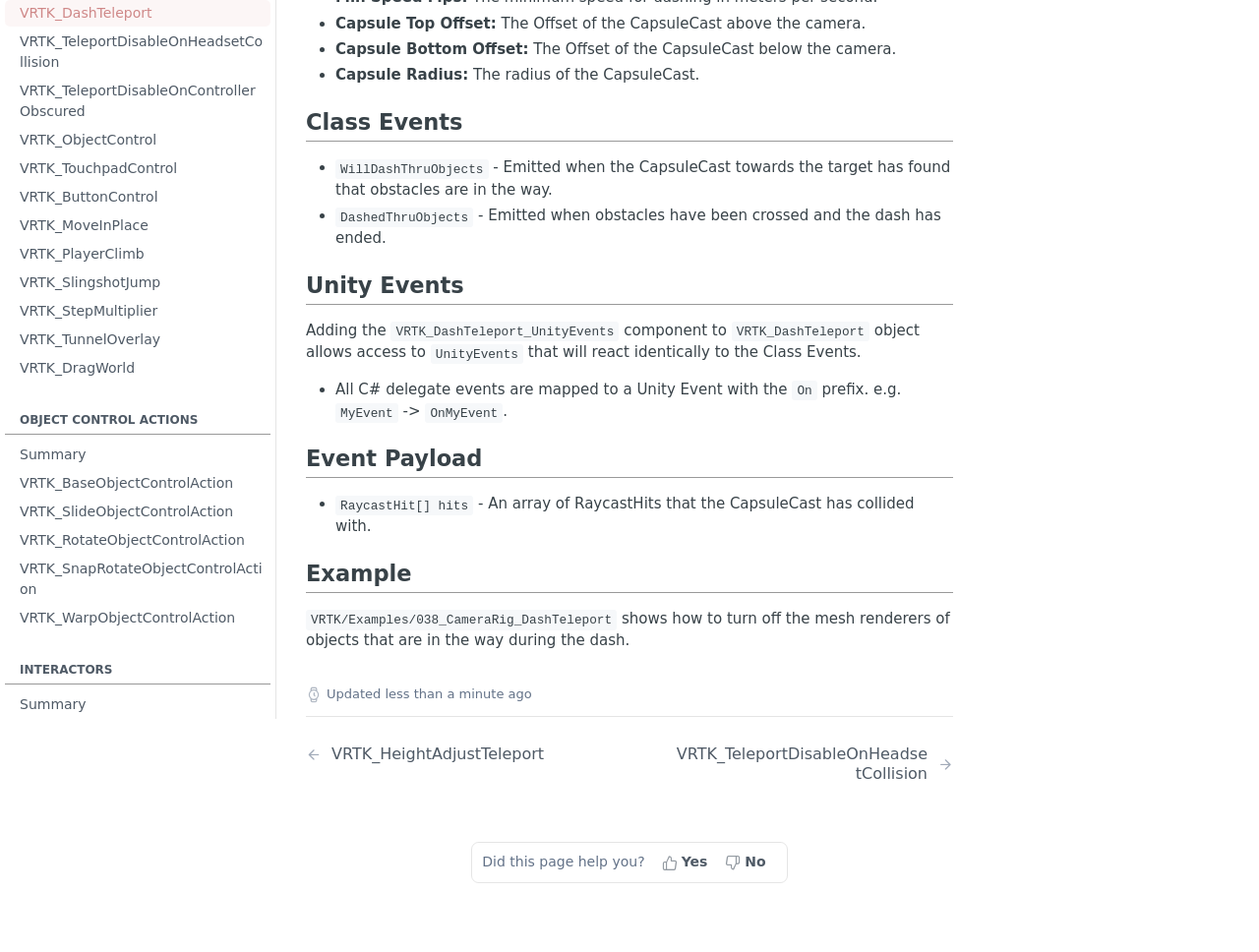Locate the UI element described as follows: "Yes". Return the bounding box coordinates as four float numbers between 0 and 1 in the order [left, top, right, bottom].

[0.52, 0.89, 0.571, 0.921]